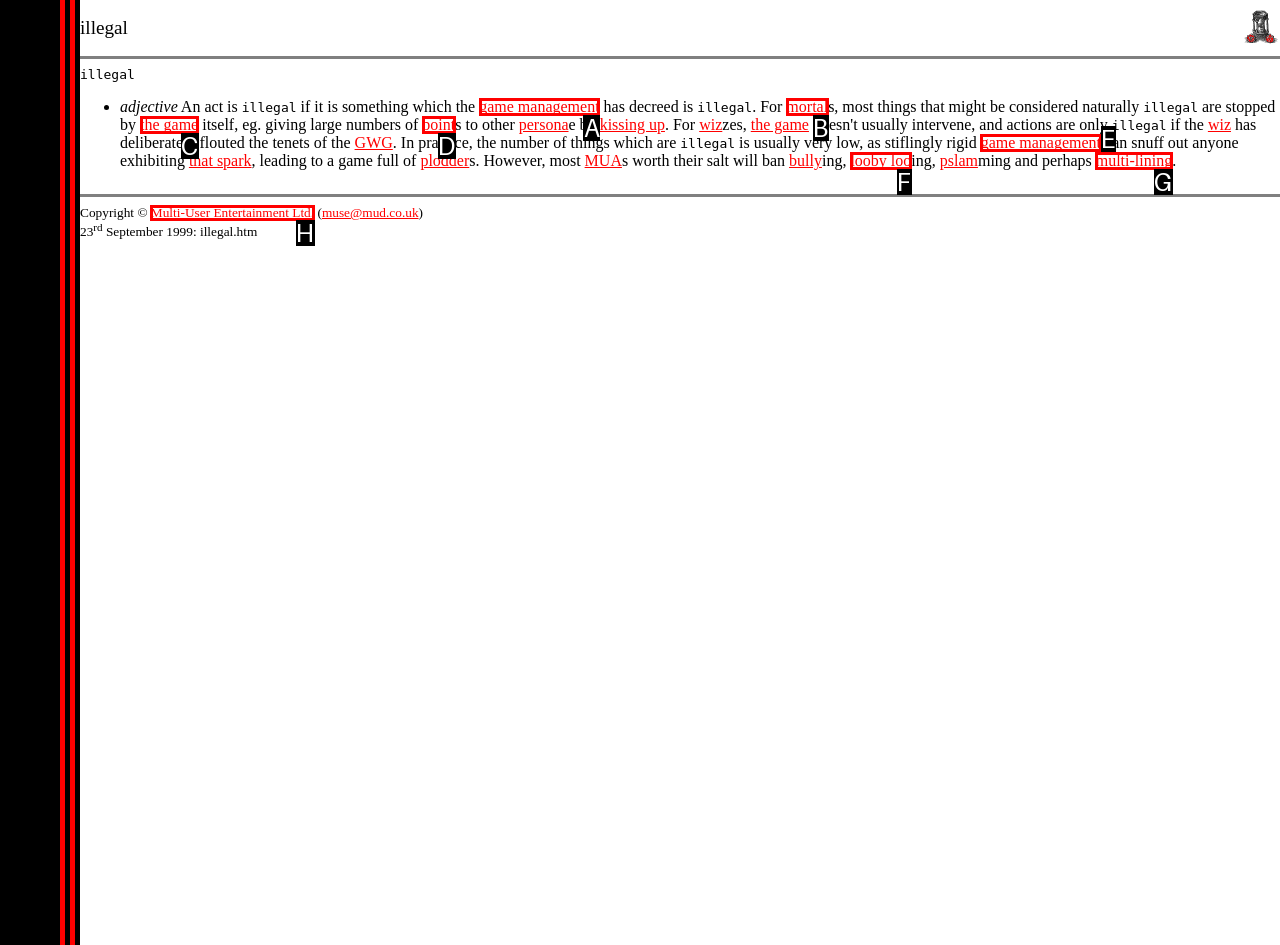From the provided choices, determine which option matches the description: Multi-User Entertainment Ltd.. Respond with the letter of the correct choice directly.

H